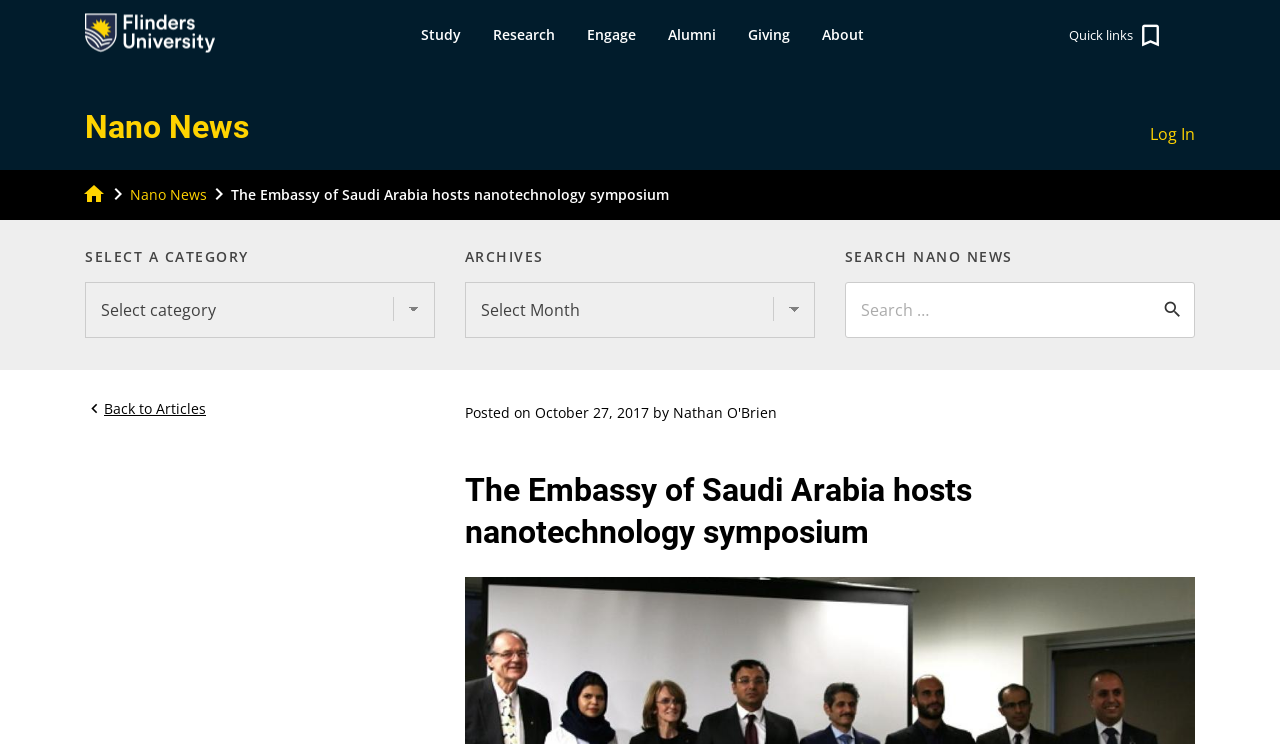Based on the image, give a detailed response to the question: How many buttons are in the top navigation menu?

I counted the number of buttons in the top navigation menu, which are 'Study', 'Research', 'Engage', 'Alumni', 'Giving', and 'About'. There are 6 buttons in total.